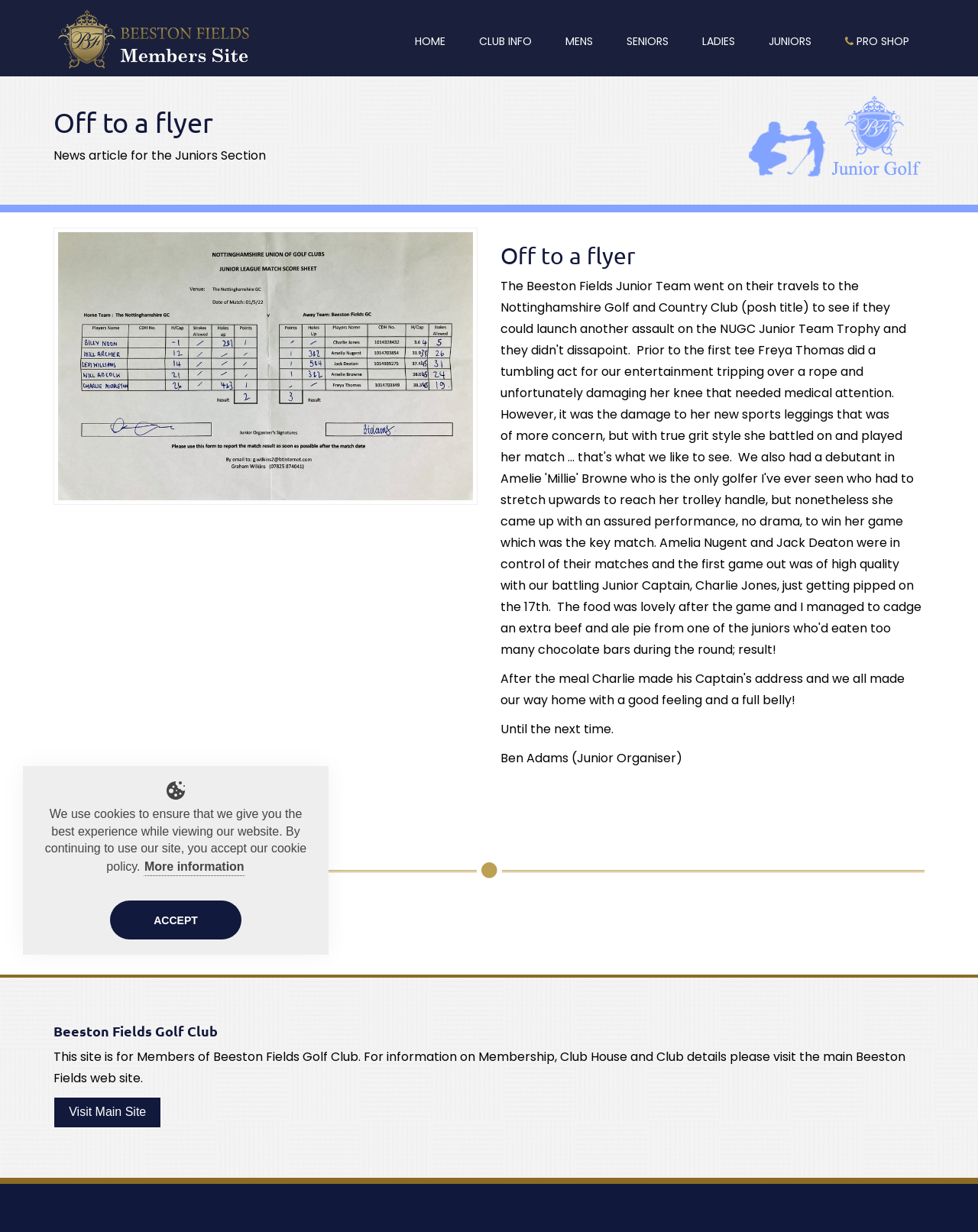What is the section of the website that this news article belongs to?
Refer to the image and provide a one-word or short phrase answer.

Juniors